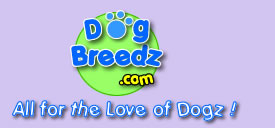Compose an extensive description of the image.

The image features the logo of "DogBreedz.com," showcasing a vibrant, playful design that embodies a love for dogs. The logo consists of a bright green circle with the word "Breedz" in large, stylized blue letters, topped with the letter "D" in an eye-catching font. Below the logo, the tagline "All for the Love of Dogz!" is presented in a friendly, light blue script, emphasizing the site's mission and passion for canine enthusiasts. The background is a soft purple, further enhancing the cheerful and inviting atmosphere of the brand.